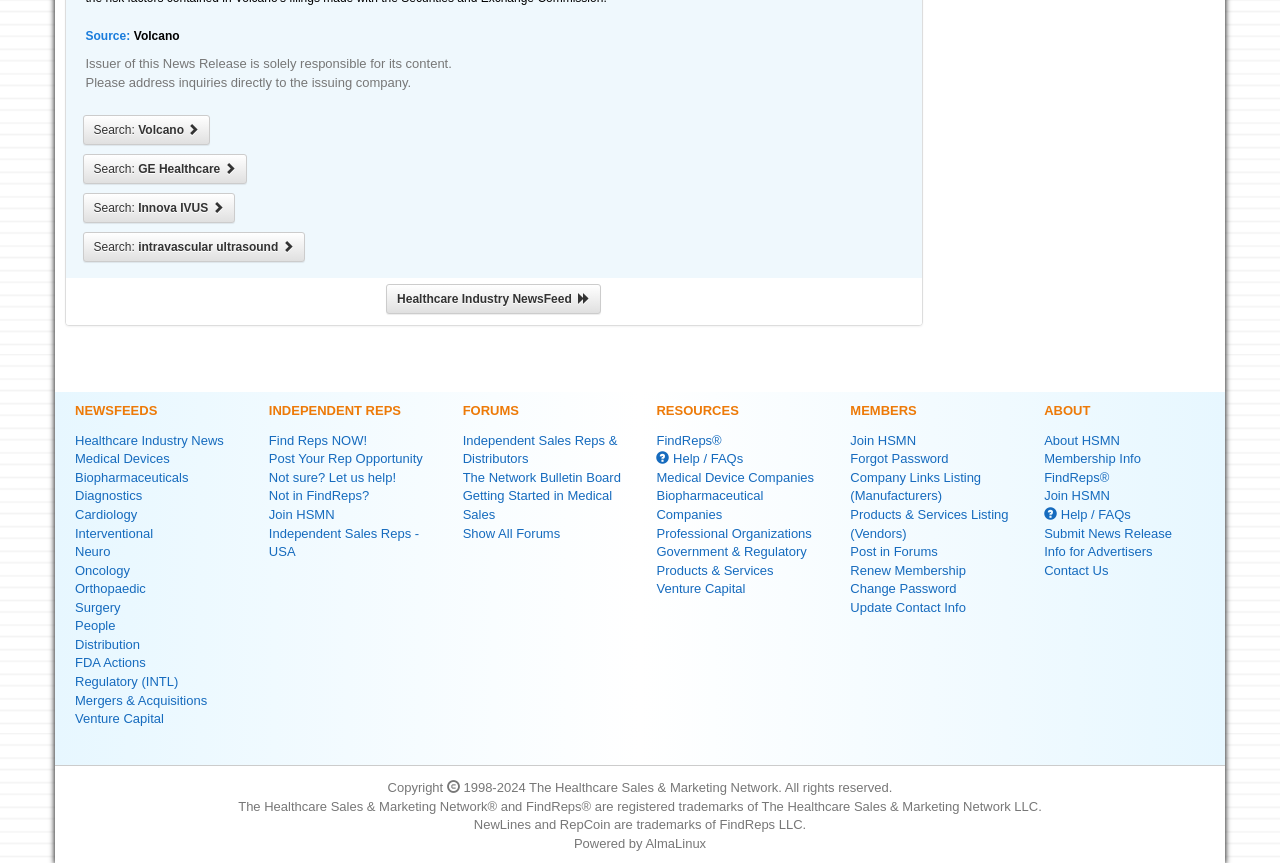Predict the bounding box coordinates of the UI element that matches this description: "Products & Services Listing (Vendors)". The coordinates should be in the format [left, top, right, bottom] with each value between 0 and 1.

[0.664, 0.587, 0.788, 0.626]